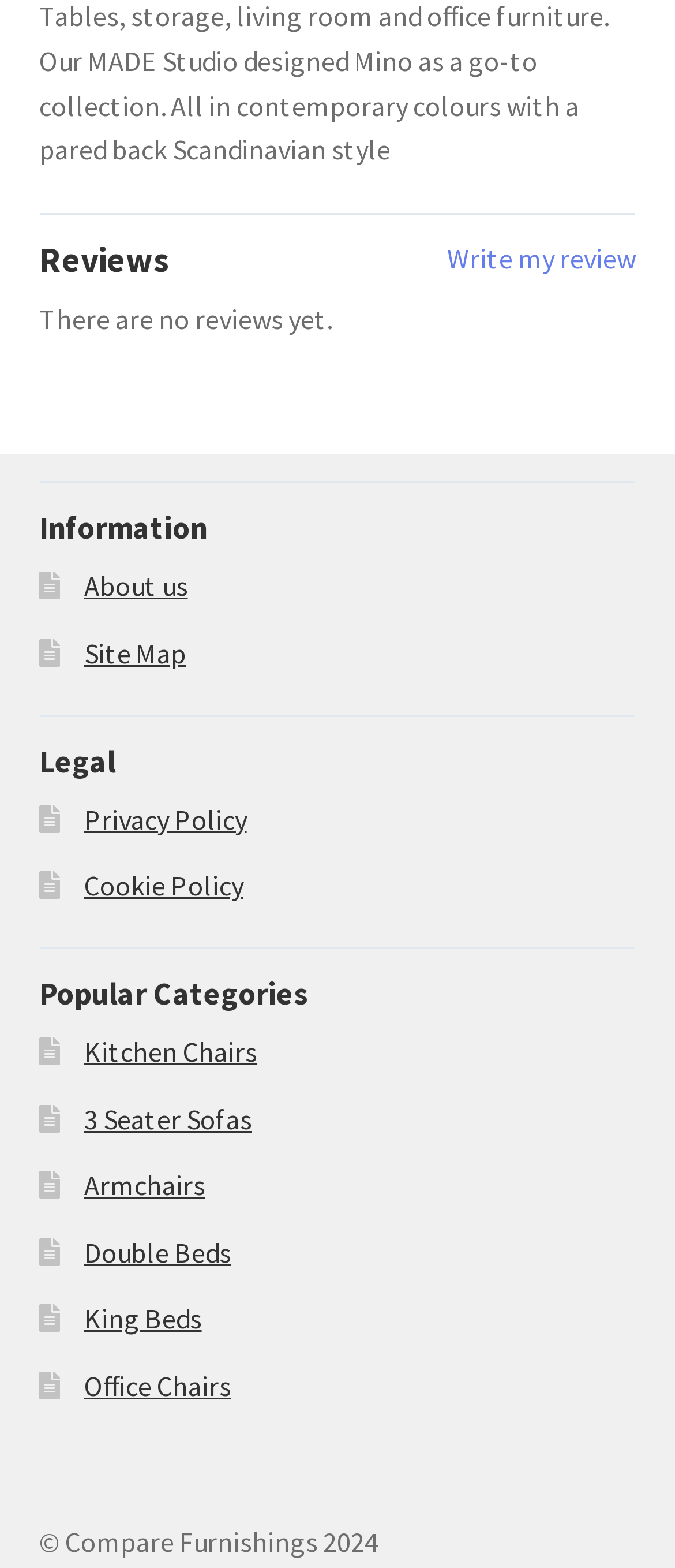What categories of products are listed on the webpage?
Using the image, elaborate on the answer with as much detail as possible.

The links listed under the 'Popular Categories' section include 'Kitchen Chairs', '3 Seater Sofas', 'Armchairs', and others, suggesting that the website specializes in furniture products.